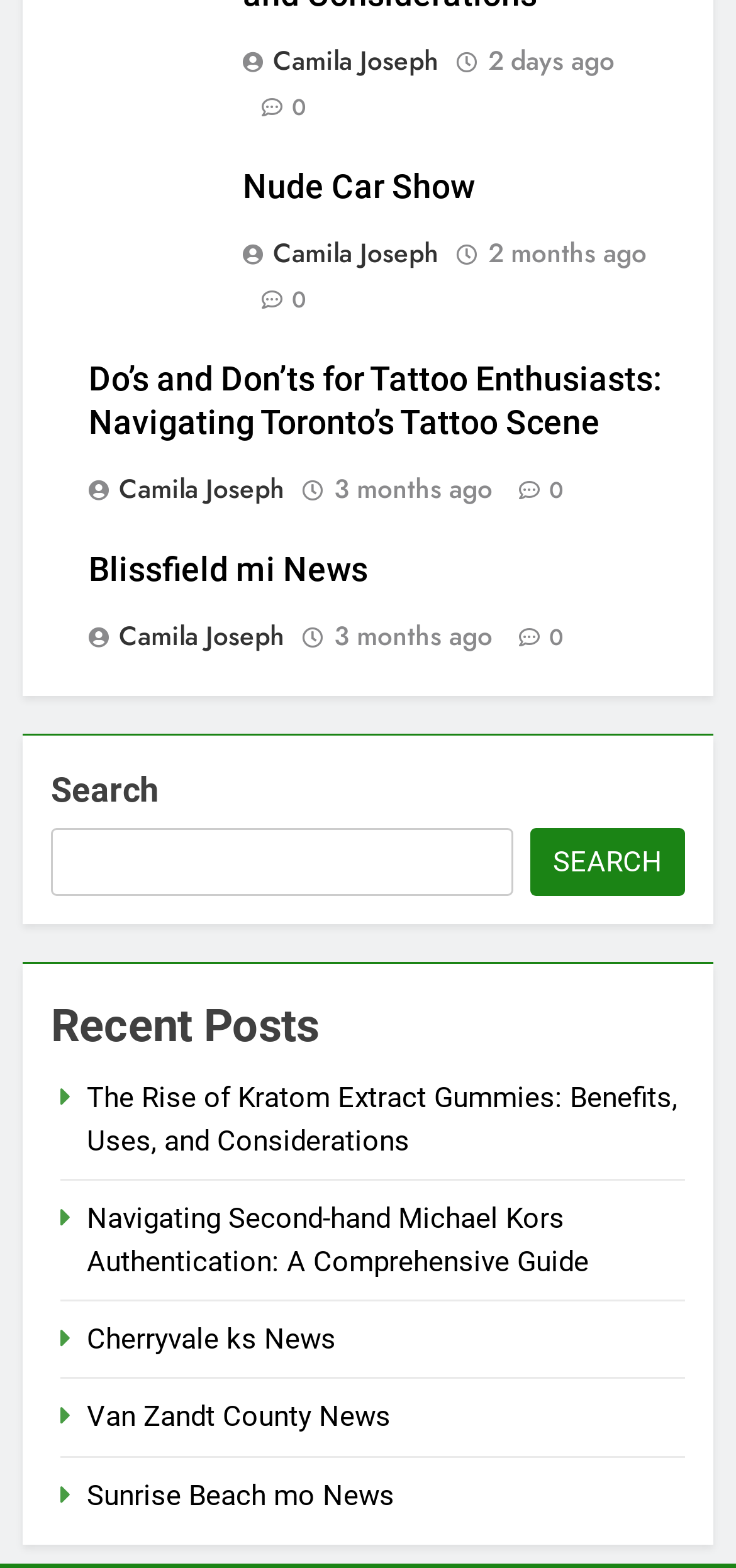How many links are in the 'Recent Posts' section?
Using the image as a reference, give an elaborate response to the question.

I found the 'heading' element [373] with the text 'Recent Posts' and then counted the number of 'link' elements that follow it, which are [785], [787], [789], and [791]. There are 4 links in the 'Recent Posts' section.